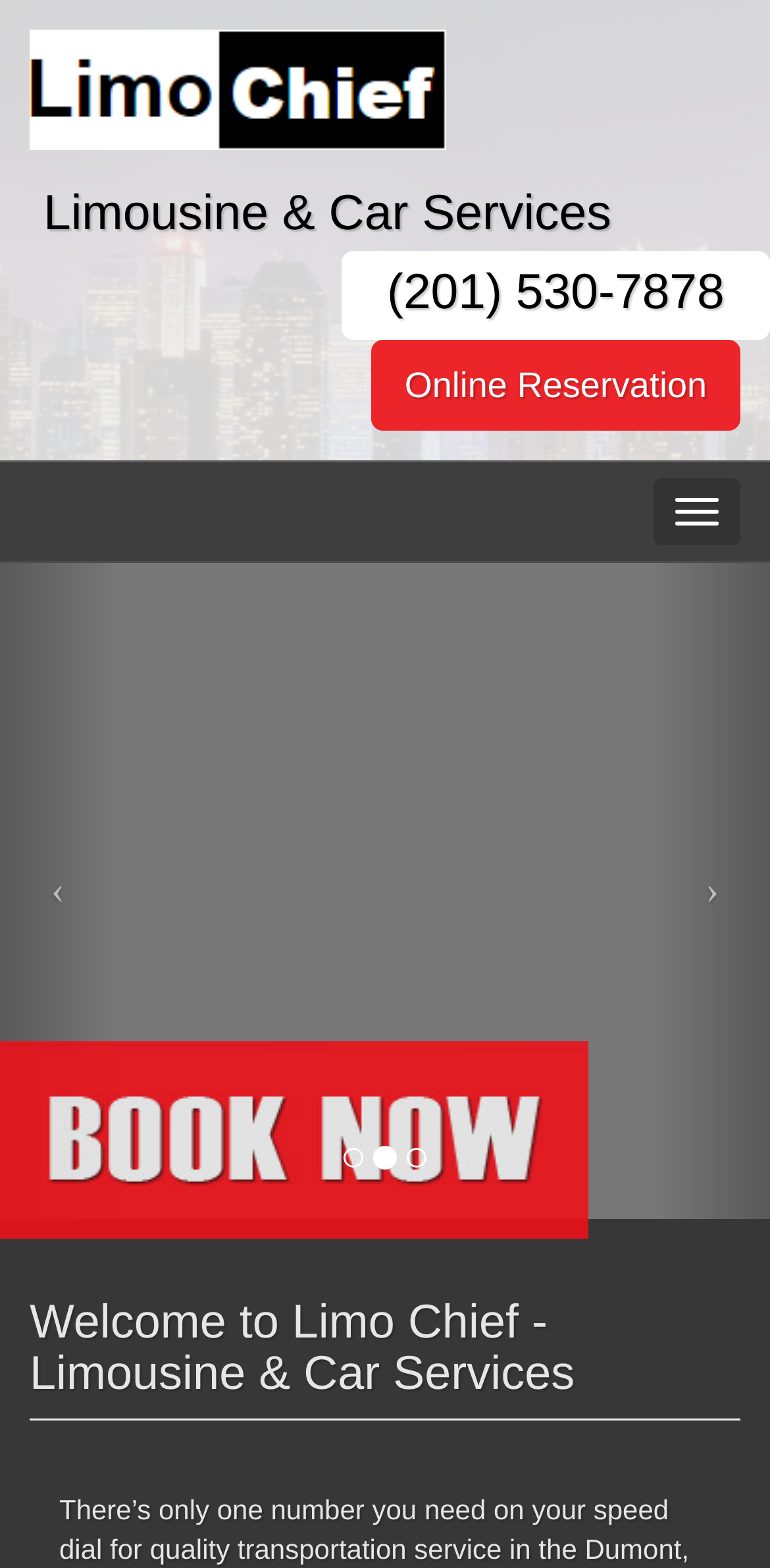Construct a thorough caption encompassing all aspects of the webpage.

The webpage is for Limo Chief, a limousine and car service company. At the top left, there is a logo image accompanied by a link. Below the logo, the company's name "Limousine & Car Services" is displayed in a prominent font. To the right of the company name, the phone number "(201) 530-7878" is listed. Next to the phone number, there is a link to make an "Online Reservation".

On the top right, there is a button to "Toggle navigation". Below this button, there are two links, one with a "‹" symbol and another with a "›" symbol, which are likely used for pagination.

Further down the page, there is a large image that spans most of the width of the page. Above this image, there is a heading that reads "Welcome to Limo Chief - Limousine & Car Services", which serves as a title for the page.